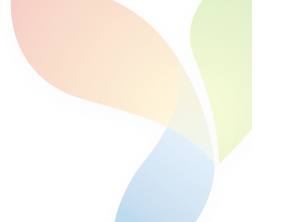What emotions does the design evoke?
Please analyze the image and answer the question with as much detail as possible.

According to the caption, the design embodies a harmonious balance of color and form, which evokes feelings of calmness and inspiration in the viewer.